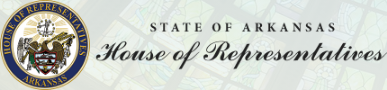What is the shape of the decorative seal?
Using the image as a reference, answer the question in detail.

Upon examining the image, I notice that the decorative seal surrounding the text is circular in shape, which adds to the formal and authoritative nature of the emblem.